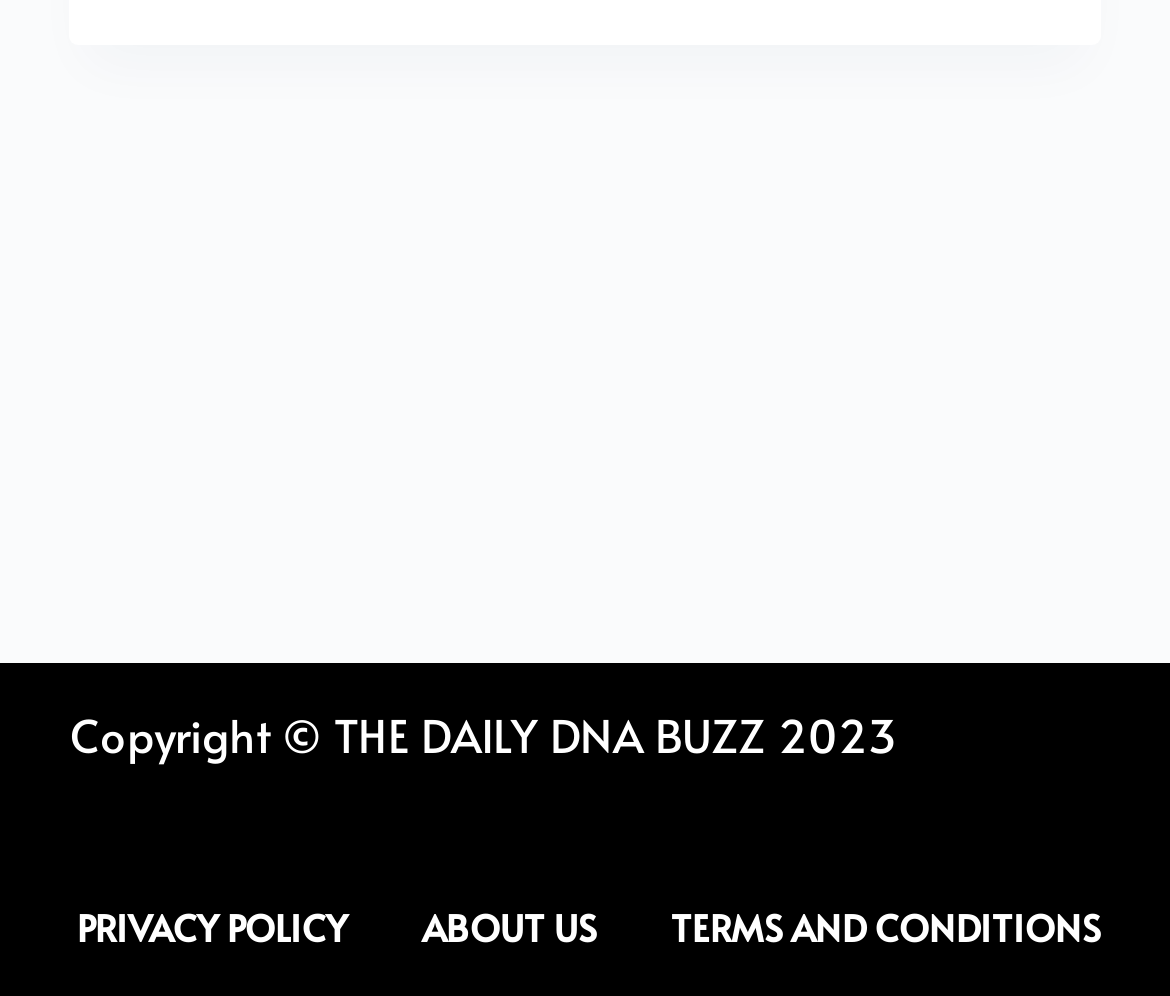Bounding box coordinates are specified in the format (top-left x, top-left y, bottom-right x, bottom-right y). All values are floating point numbers bounded between 0 and 1. Please provide the bounding box coordinate of the region this sentence describes: Privacy Policy

[0.034, 0.911, 0.328, 0.958]